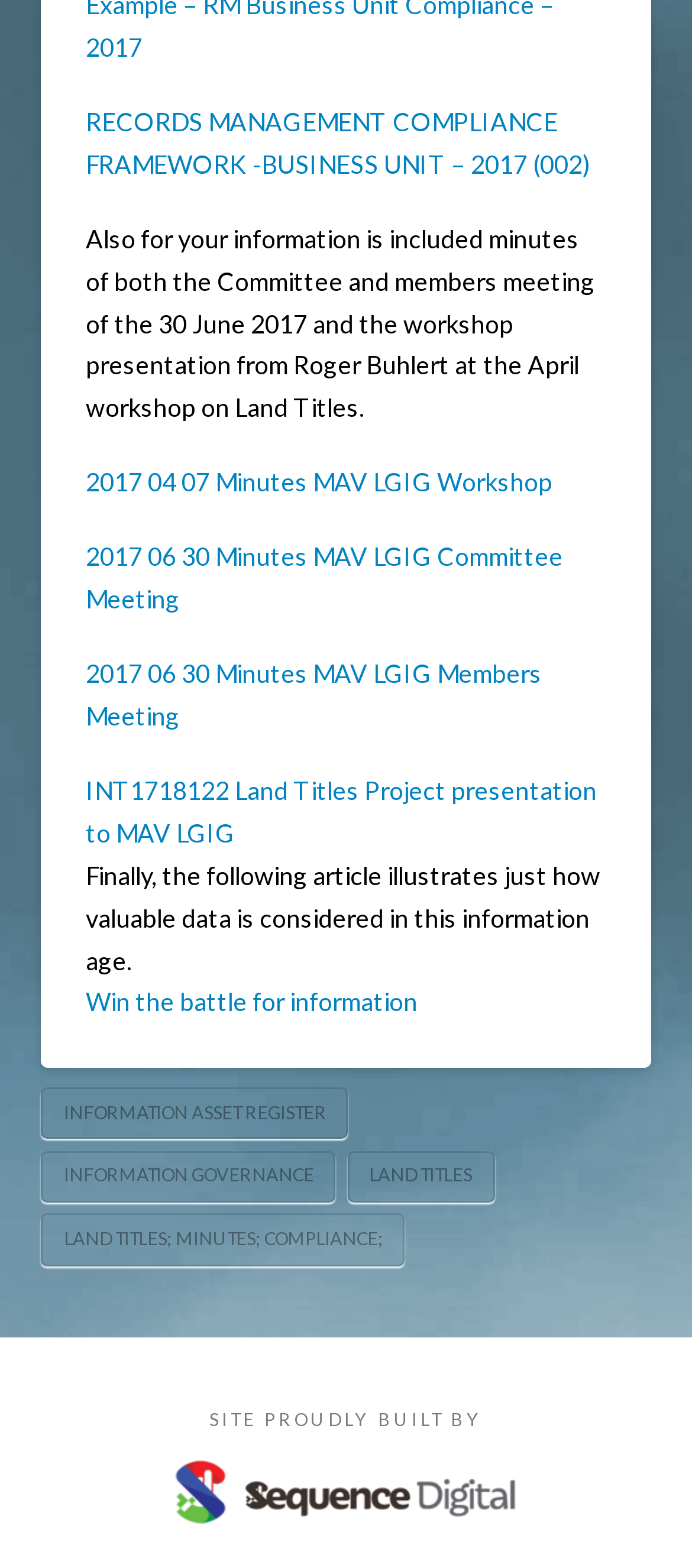How many meeting minutes are available?
Please answer the question with a single word or phrase, referencing the image.

3